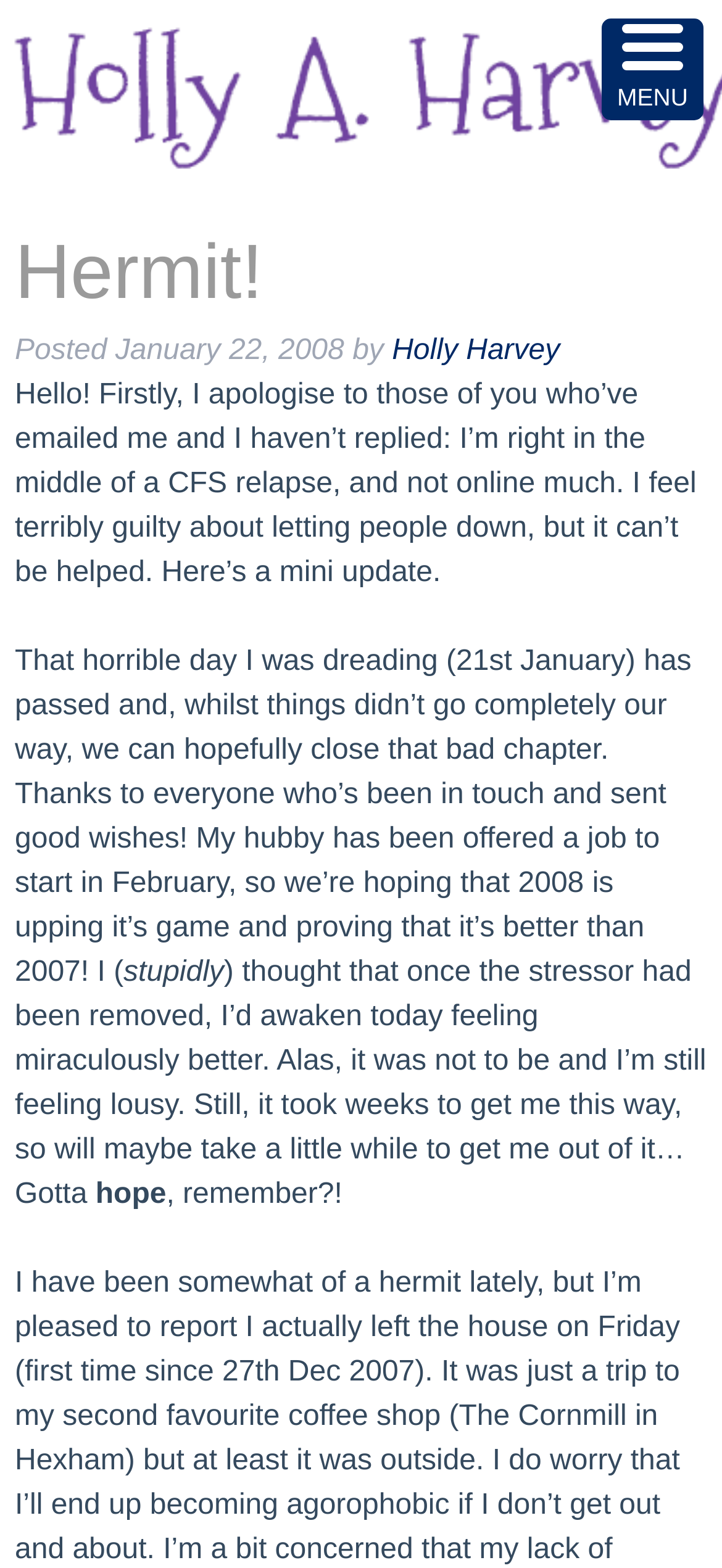Refer to the screenshot and answer the following question in detail:
What is the author's husband's job status?

I found the author's husband's job status by reading the static text in the main content section, which mentions that the author's husband 'has been offered a job to start in February'.